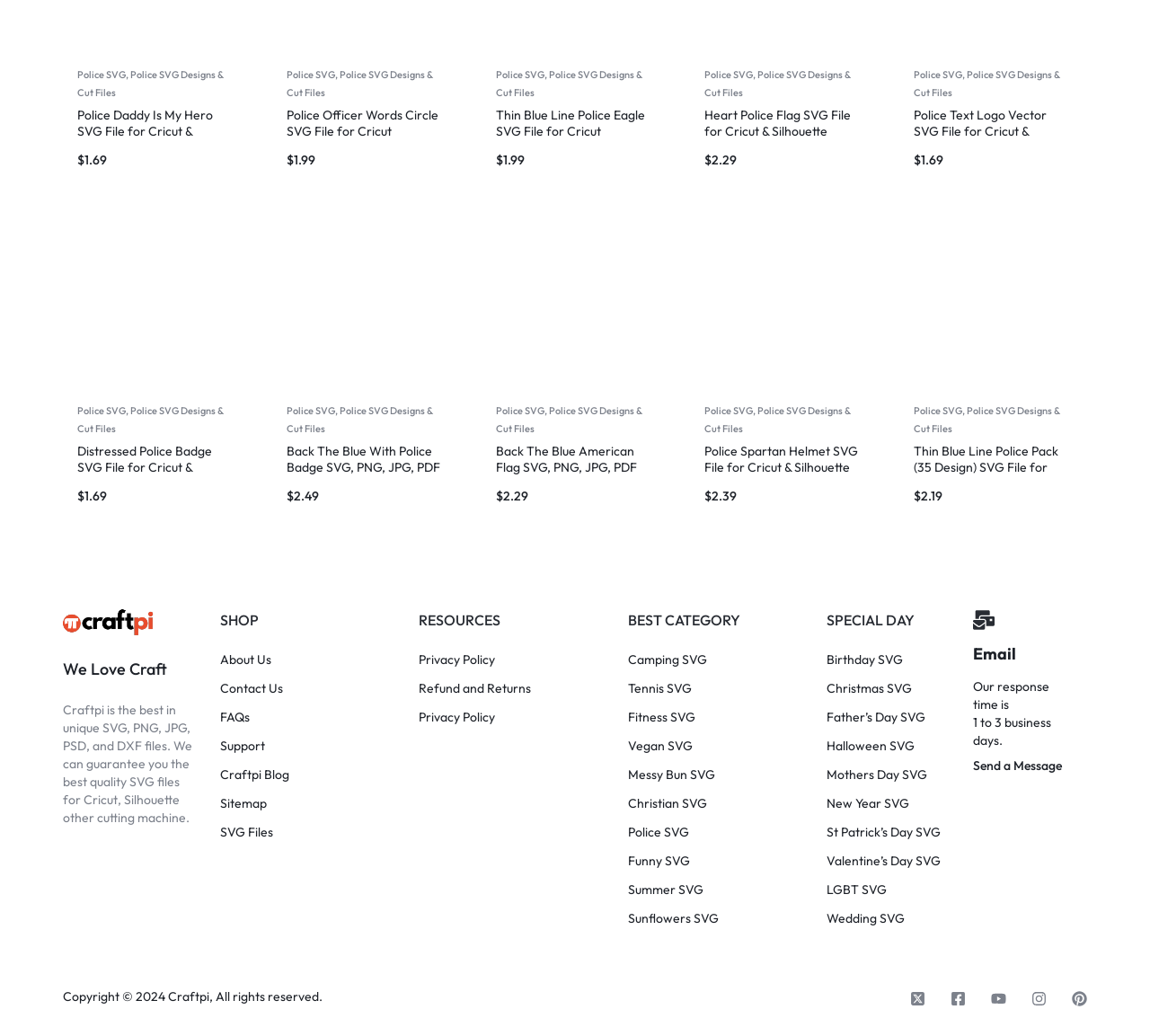Using the description: "Privacy Policy", determine the UI element's bounding box coordinates. Ensure the coordinates are in the format of four float numbers between 0 and 1, i.e., [left, top, right, bottom].

[0.364, 0.63, 0.43, 0.644]